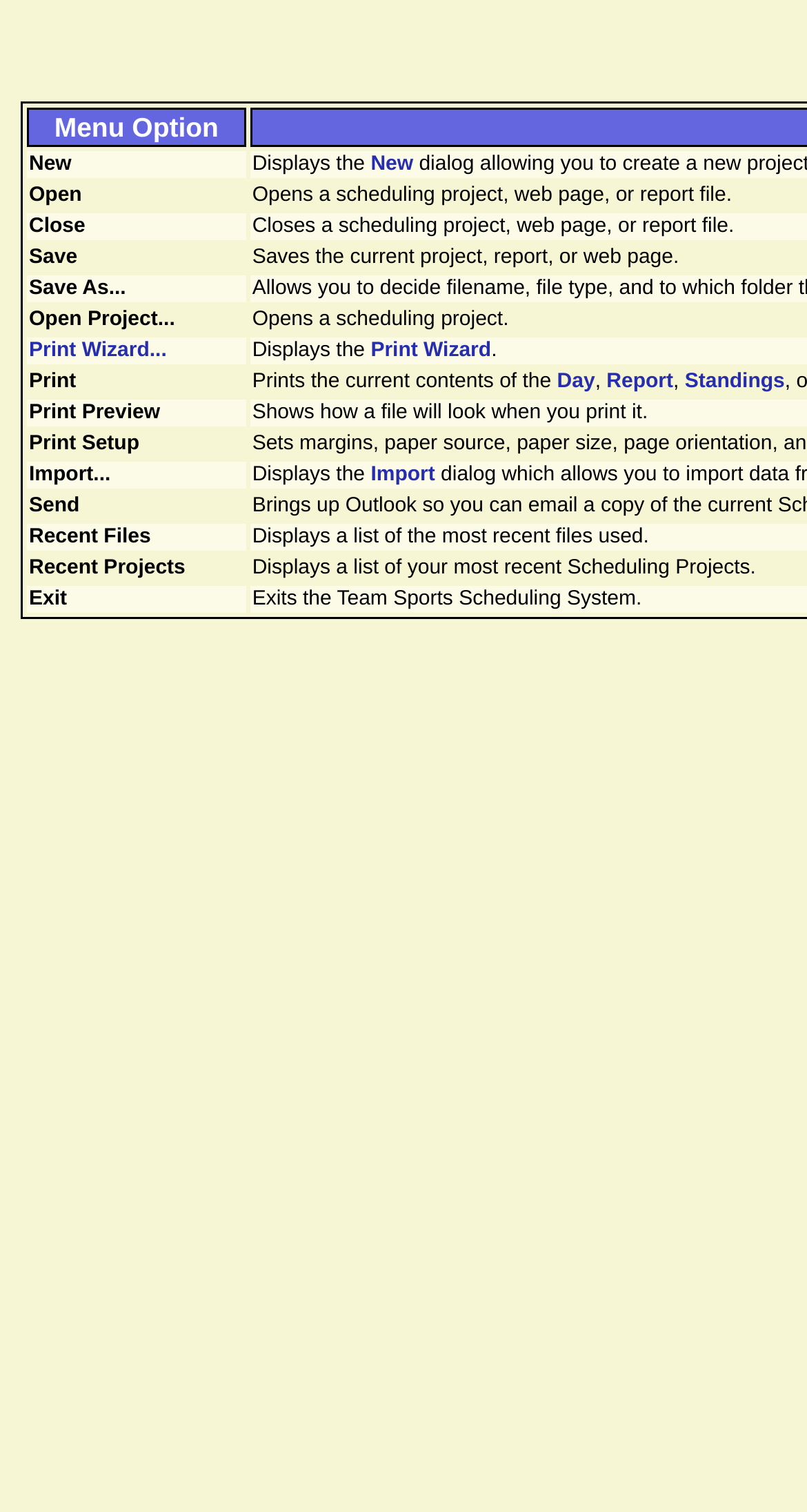What is the last menu option? Using the information from the screenshot, answer with a single word or phrase.

Exit